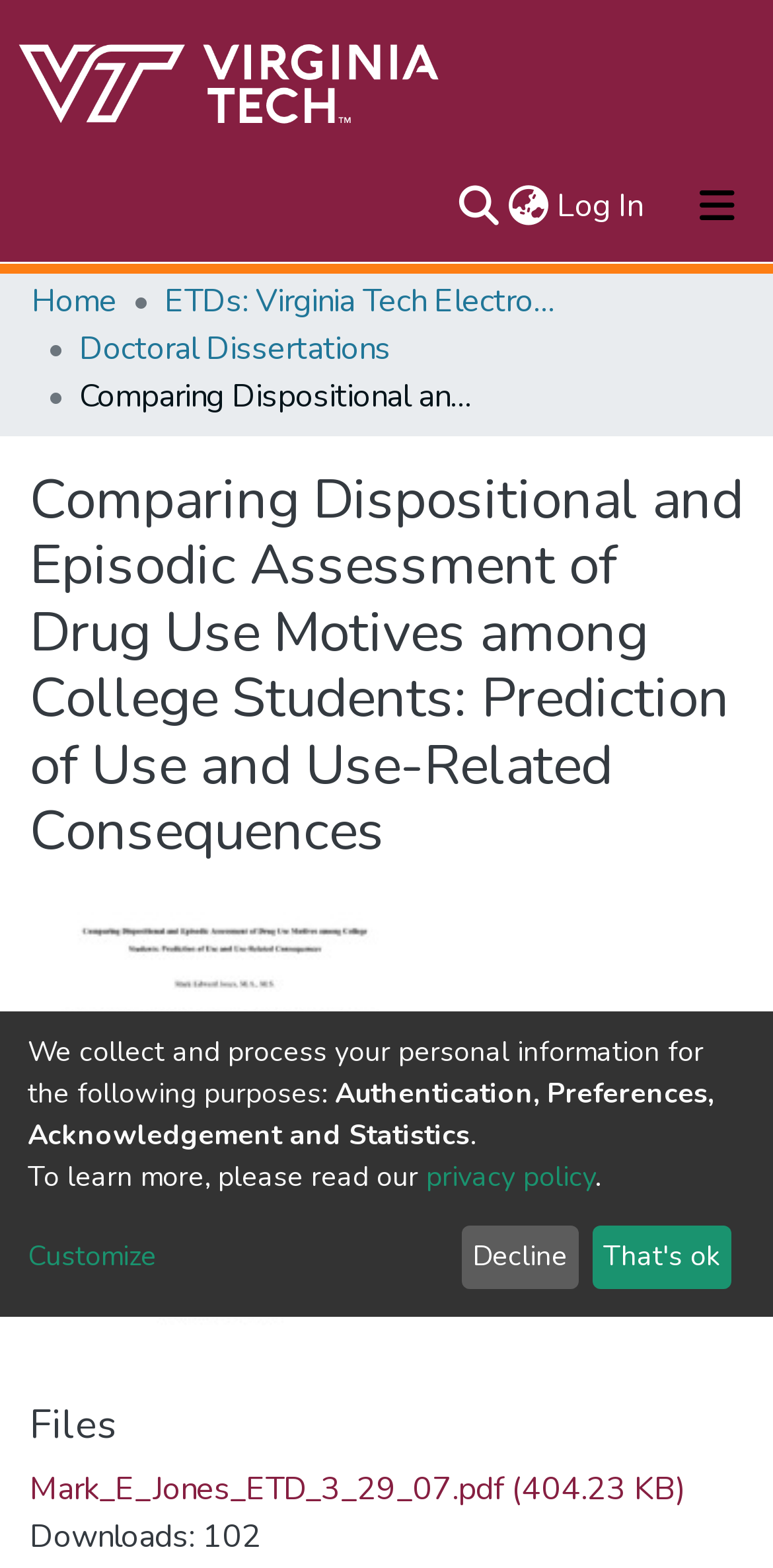Identify the bounding box coordinates for the element you need to click to achieve the following task: "Search for a keyword". The coordinates must be four float values ranging from 0 to 1, formatted as [left, top, right, bottom].

[0.587, 0.116, 0.651, 0.147]